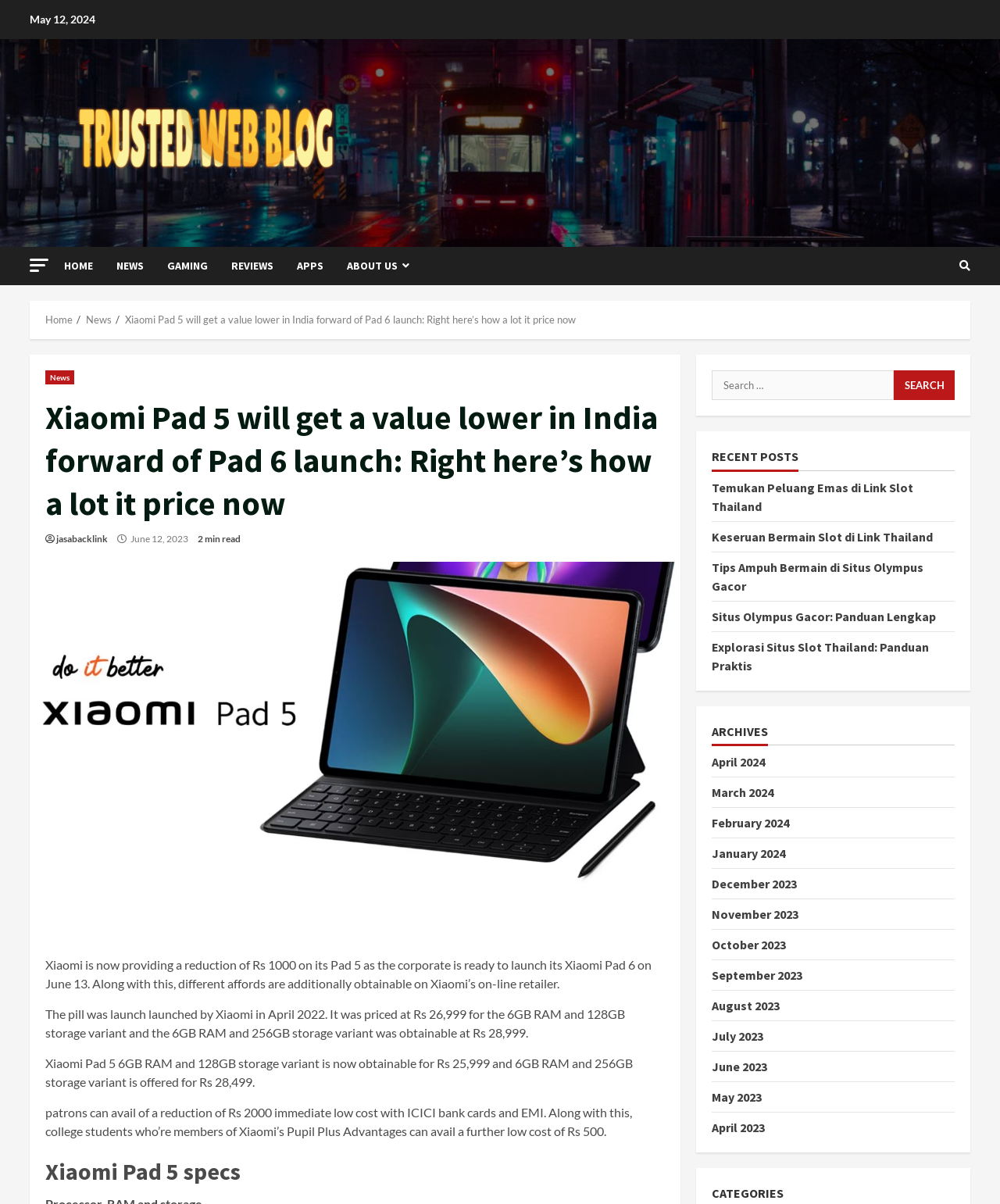Summarize the contents and layout of the webpage in detail.

This webpage appears to be a news article from SystemAja.com, with the title "Xiaomi Pad 5 will get a value lower in India forward of Pad 6 launch: Right here’s how a lot it price now". At the top of the page, there is a navigation bar with links to "HOME", "NEWS", "GAMING", "REVIEWS", "APPS", and "ABOUT US". 

Below the navigation bar, there is a breadcrumbs section with links to "Home" and "News", followed by the title of the current article. The article's title is also displayed as a heading, accompanied by a link to "News" and a "jasabacklink" button.

The article's content is divided into several sections. The first section describes the discount offered by Xiaomi on its Pad 5, with the price reduction and availability of additional offers. The text is accompanied by a "2 min read" label, indicating the estimated time required to read the article.

The next section provides specifications for the Xiaomi Pad 5, with details on the device's launch date, pricing, and storage variants. 

On the right side of the page, there is a search bar with a "Search" button, followed by a "RECENT POSTS" section with links to several articles. Below this section, there is an "ARCHIVES" section with links to articles from different months, ranging from April 2024 to April 2023.

At the top-right corner of the page, there is a small icon with a link to an unknown destination.